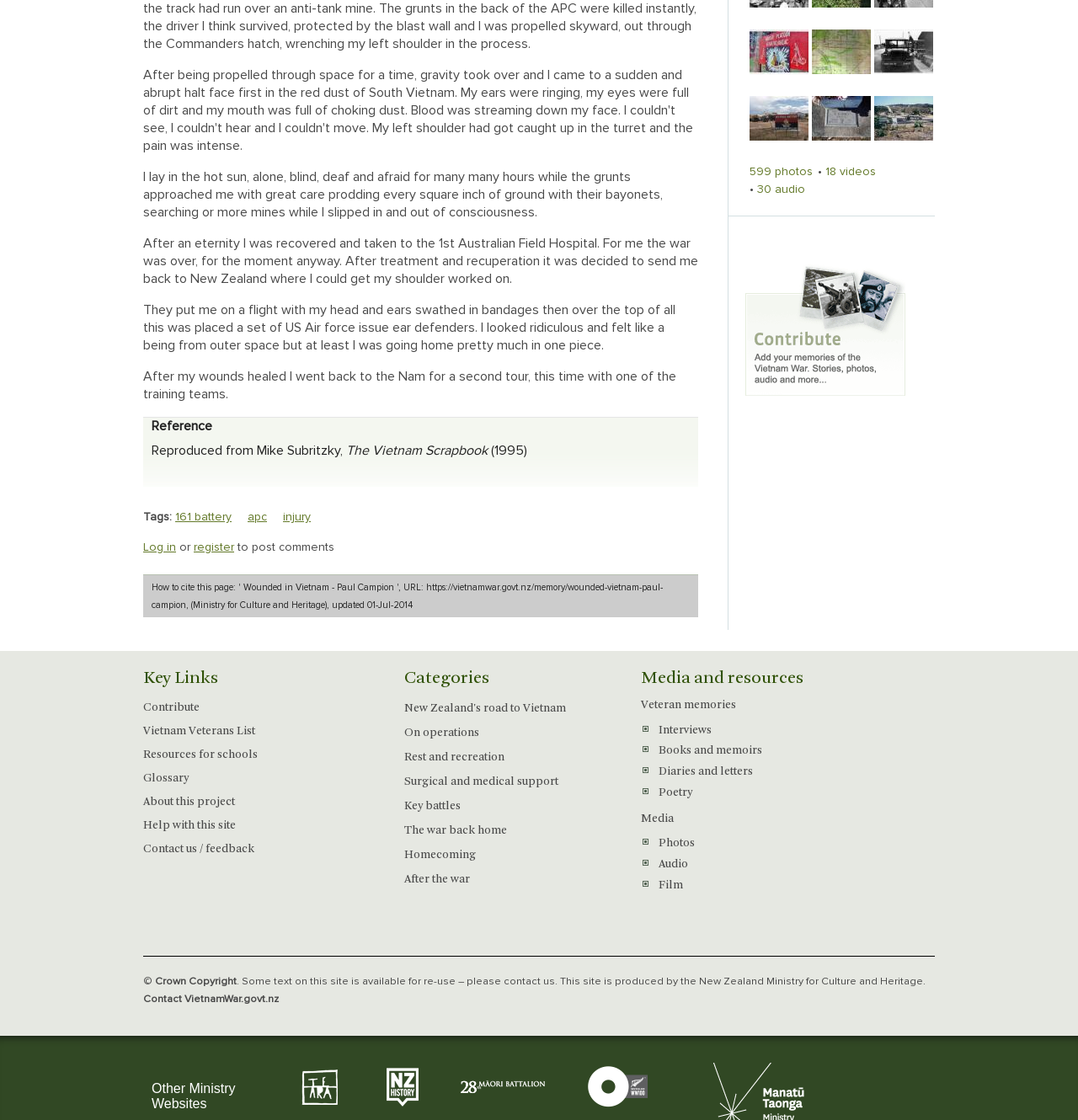Based on the element description: "Surgical and medical support", identify the UI element and provide its bounding box coordinates. Use four float numbers between 0 and 1, [left, top, right, bottom].

[0.375, 0.693, 0.518, 0.703]